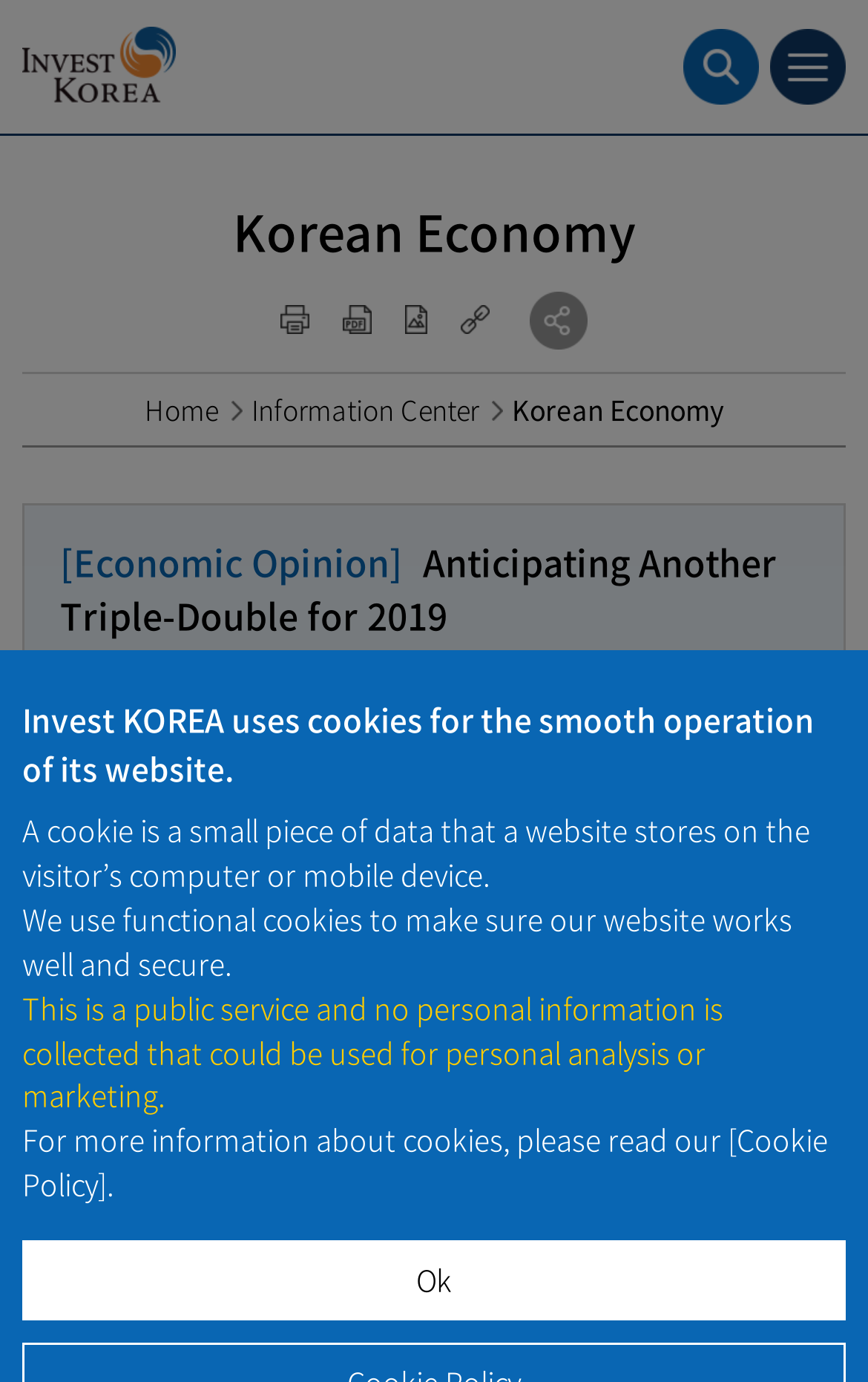Give a one-word or short phrase answer to the question: 
What is the topic of the article?

Korean Economy